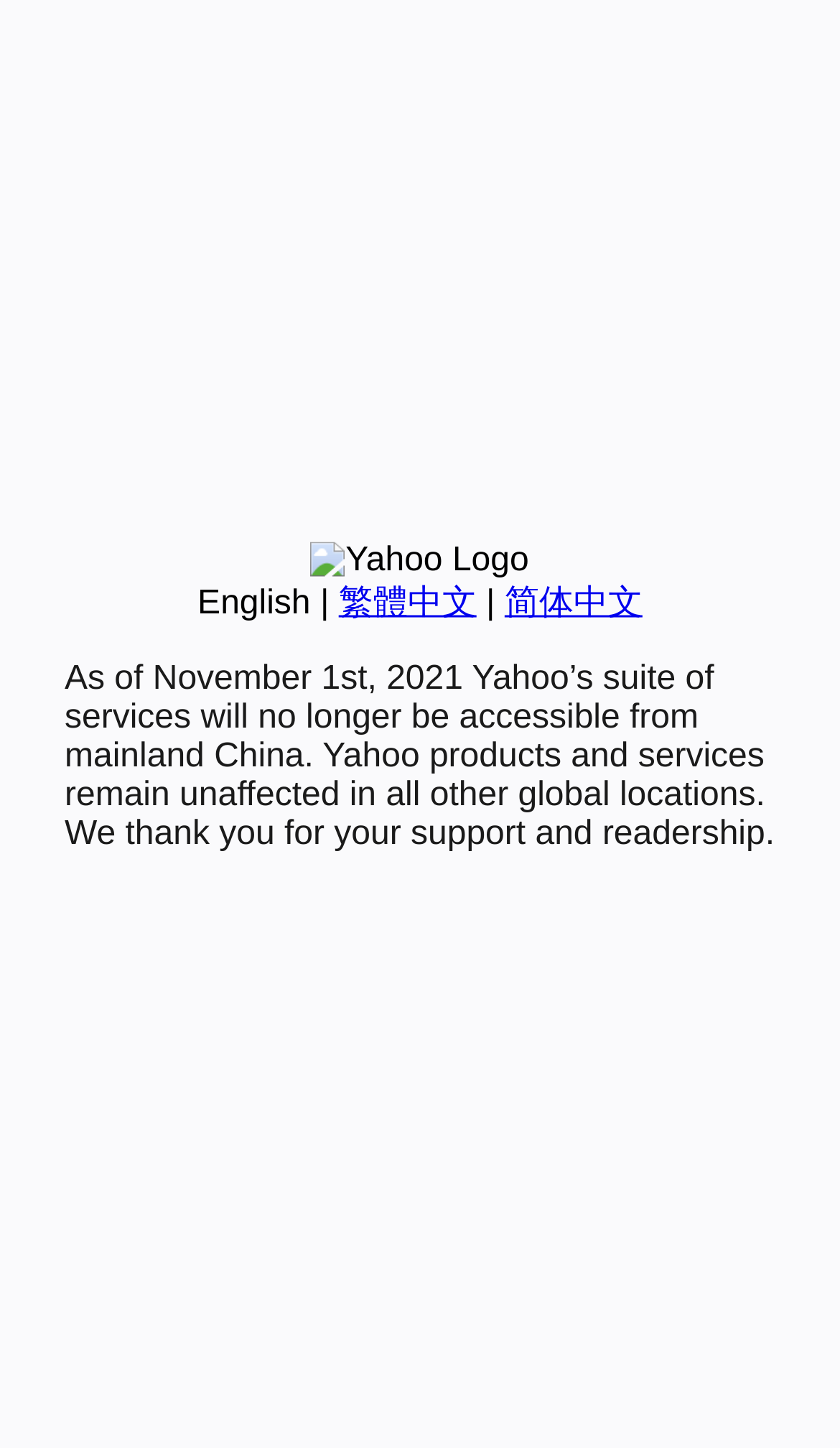Bounding box coordinates should be in the format (top-left x, top-left y, bottom-right x, bottom-right y) and all values should be floating point numbers between 0 and 1. Determine the bounding box coordinate for the UI element described as: English

[0.235, 0.404, 0.37, 0.429]